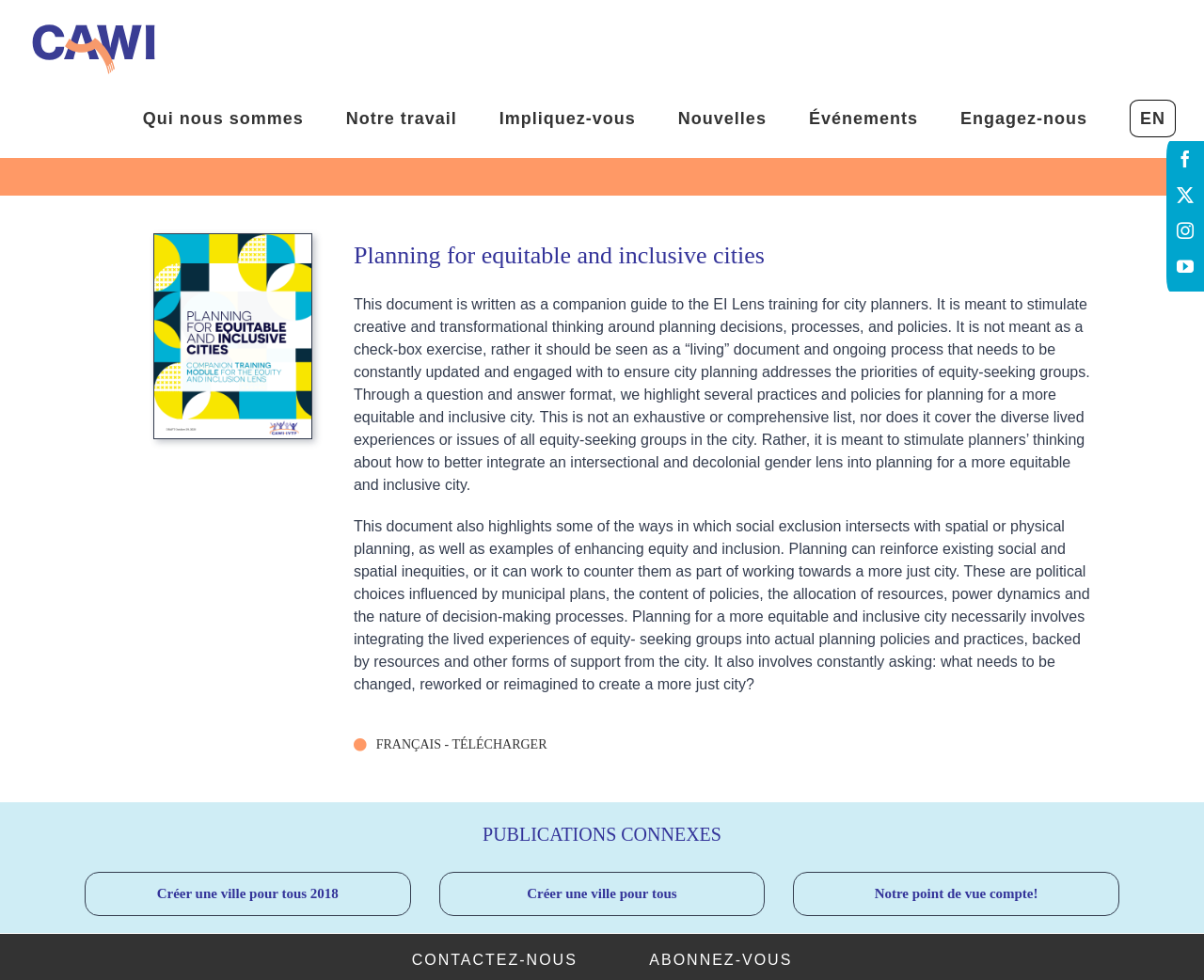Please provide a comprehensive answer to the question based on the screenshot: What is the title of the cover image?

The title of the cover image is 'Planning for equitable and inclusive cities', which is also the heading above the image.